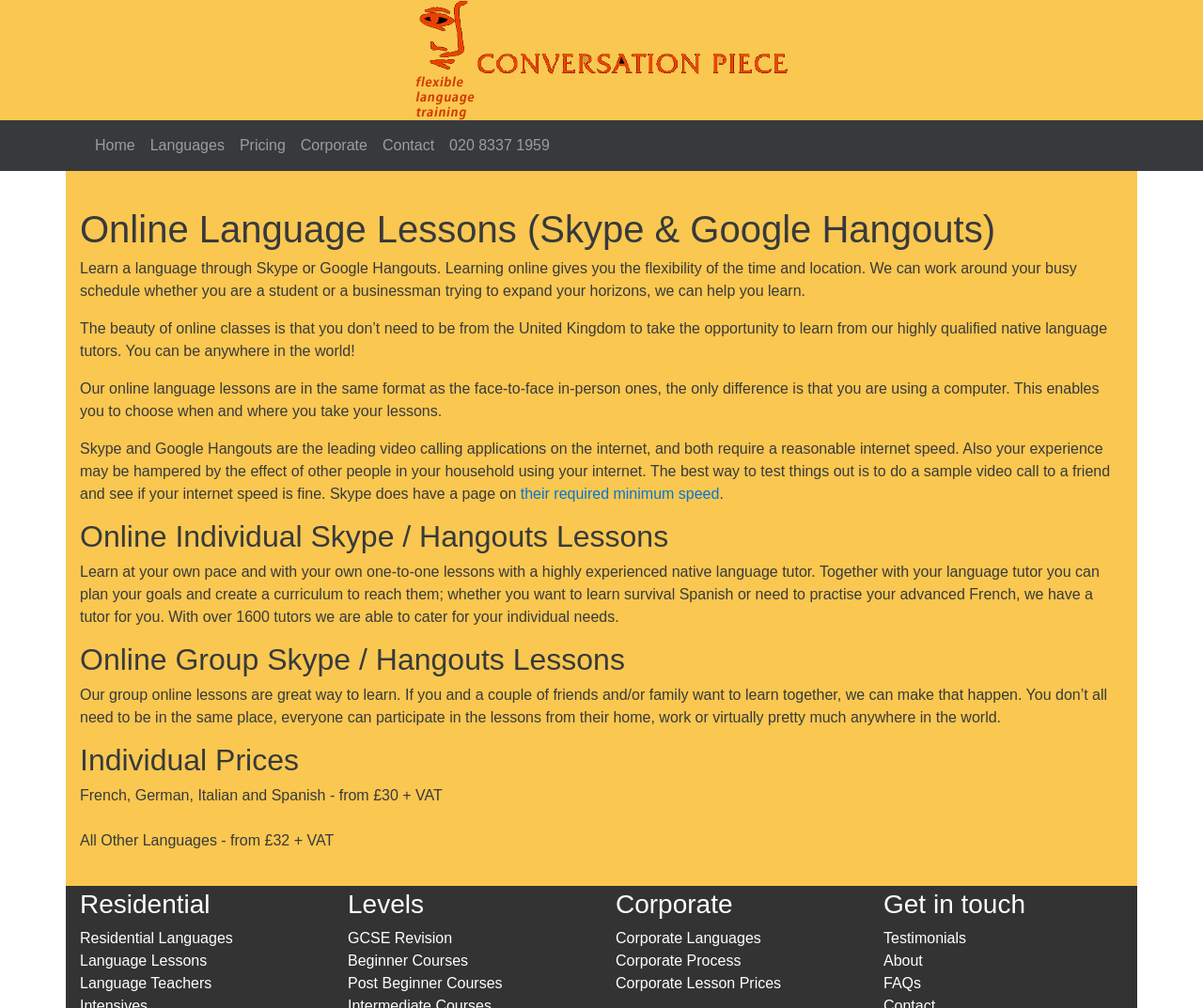Could you determine the bounding box coordinates of the clickable element to complete the instruction: "Click the 'Home' link"? Provide the coordinates as four float numbers between 0 and 1, i.e., [left, top, right, bottom].

[0.079, 0.127, 0.112, 0.162]